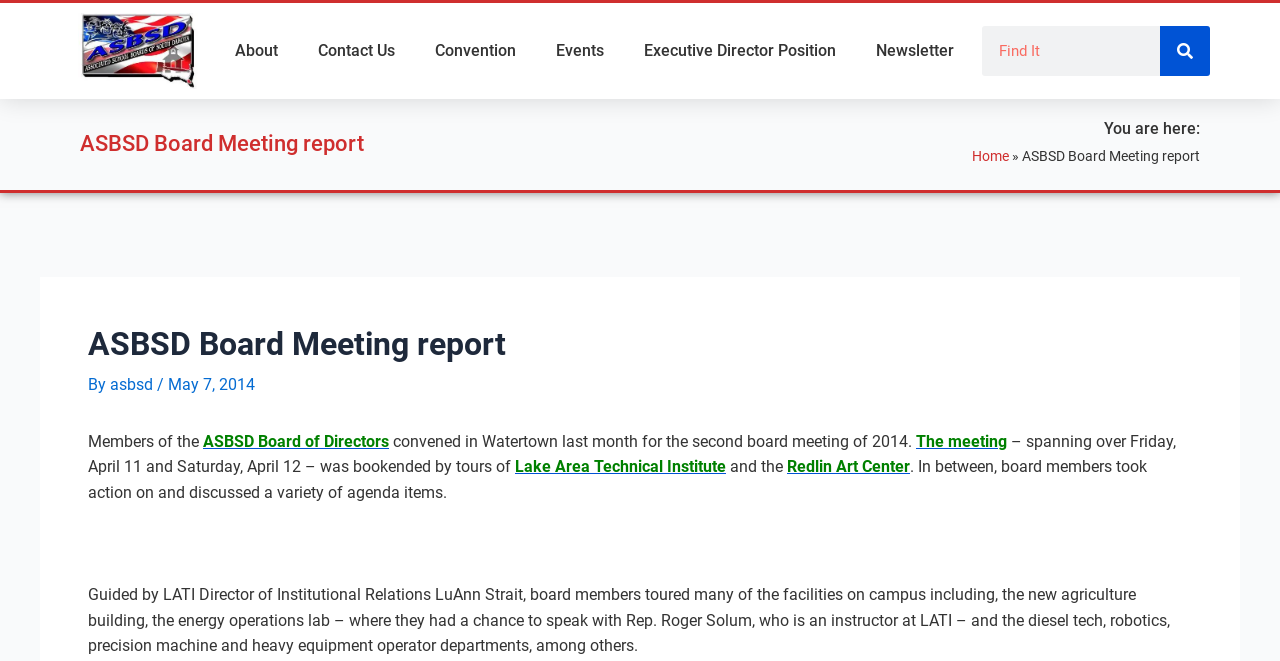What is the name of the organization?
Please elaborate on the answer to the question with detailed information.

The name of the organization can be found in the top-left corner of the webpage, where the logo is located. The logo is an image with the text 'ASBSD' written on it.